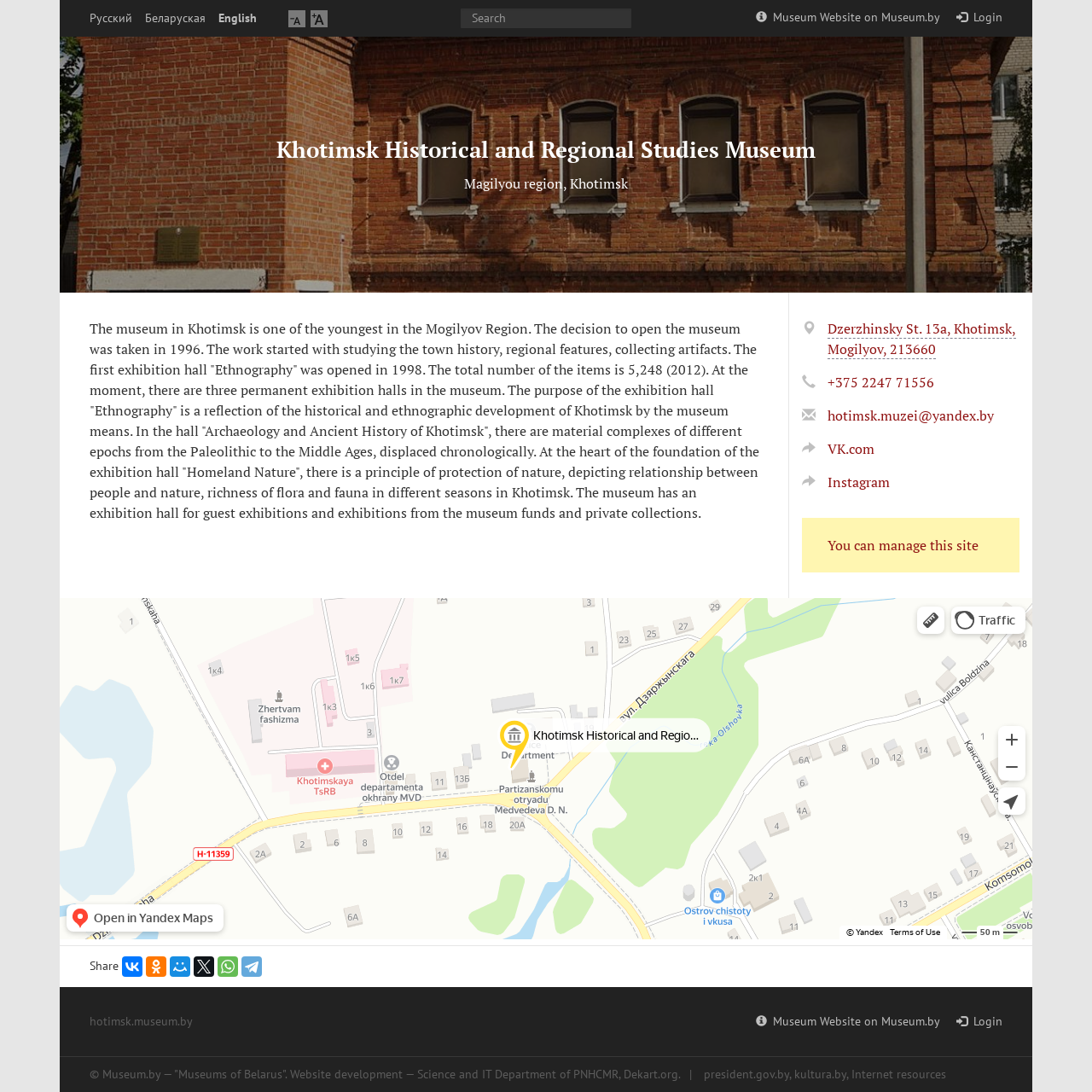Offer a meticulous description of the webpage's structure and content.

The webpage is about the Khotimsk Historical and Regional Studies Museum. At the top left corner, there is a link to skip to the main content. Next to it, there are three language options: Russian, Belarusian, and English. On the top right corner, there are links to increase or decrease the font size.

Below the language options, there is a search form with a text box and a heading that says "Search form". On the right side of the search form, there is a link to the museum's website on Museum.by, followed by a separator line and a login link.

In the main content area, there is a heading that says "Khotimsk Historical and Regional Studies Museum" and a paragraph of text that describes the museum's history, exhibitions, and collections. The text is divided into three sections, each describing a different aspect of the museum.

On the right side of the main content area, there is a complementary section that contains the museum's address, phone number, and email address. Below this section, there are links to the museum's social media profiles on VK.com, Instagram, and other platforms.

At the bottom of the page, there is a footer section that contains a copyright notice, a link to the museum's website on Museum.by, and a list of links to other websites, including the president of Belarus's website and the website of the Ministry of Culture of Belarus.

There are 14 links to social media platforms and other websites in the footer section, including VK.com, Instagram, Twitter, WhatsApp, and Telegram.